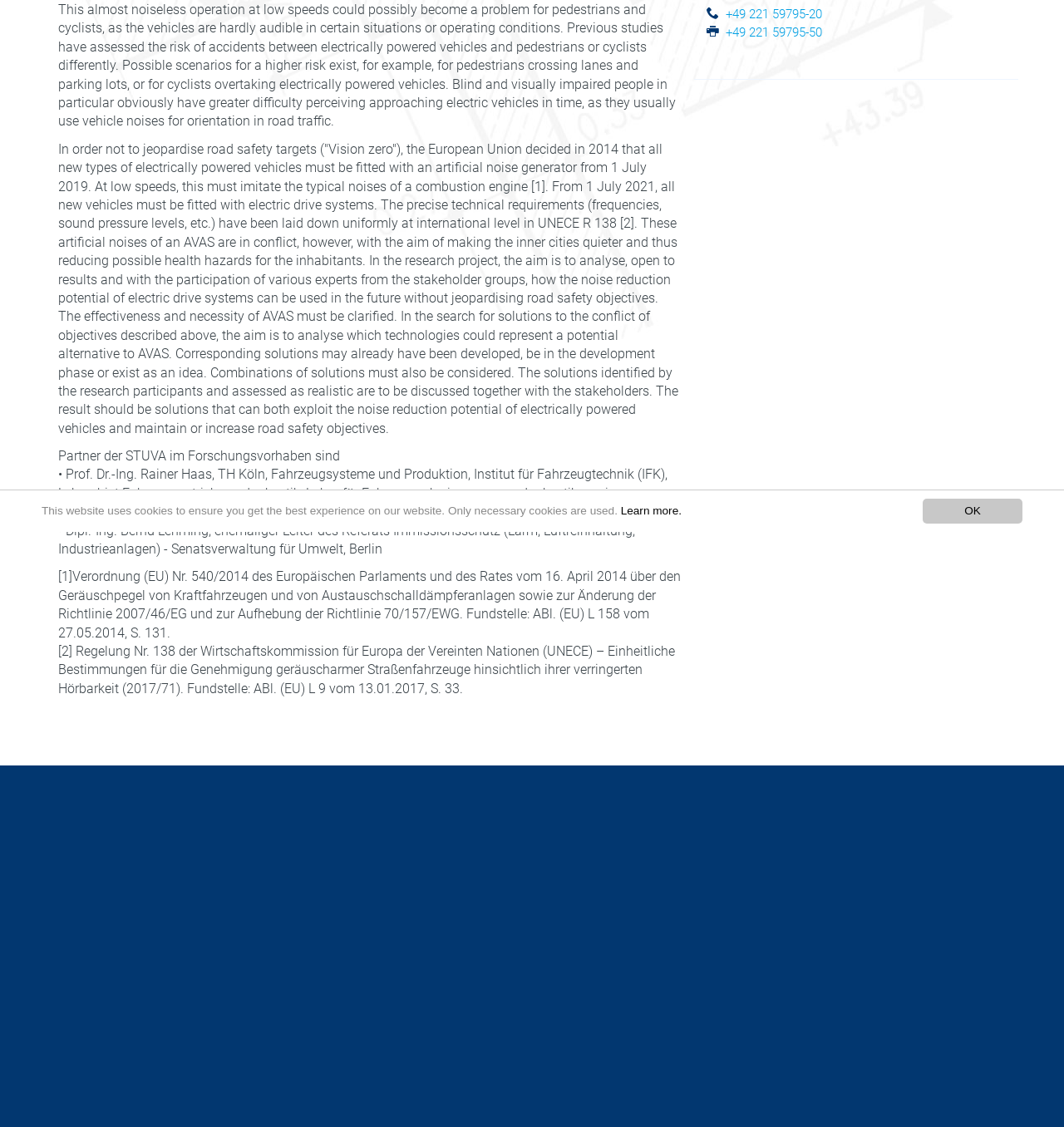Using the provided element description: "Learn more.", identify the bounding box coordinates. The coordinates should be four floats between 0 and 1 in the order [left, top, right, bottom].

[0.583, 0.448, 0.641, 0.459]